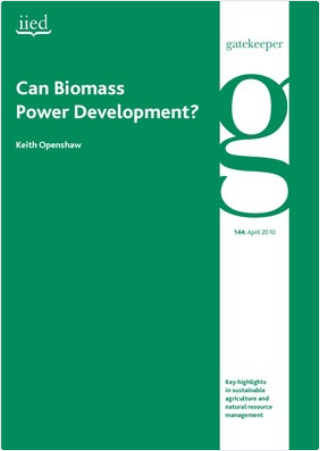What is the primary color of the background? Analyze the screenshot and reply with just one word or a short phrase.

Green